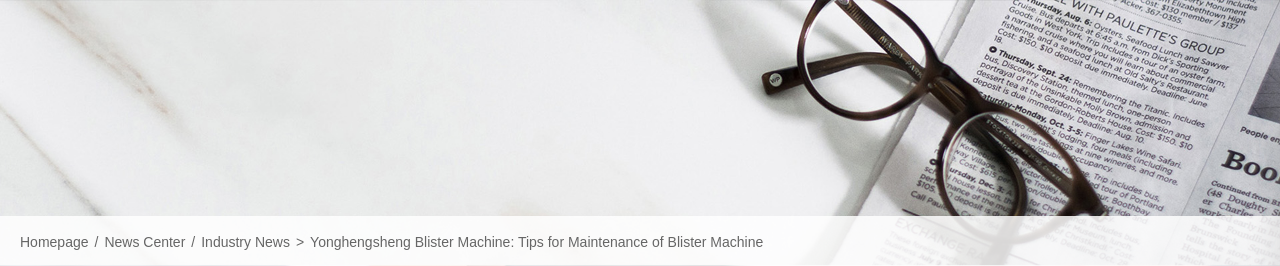Please provide a comprehensive response to the question based on the details in the image: What is the background color of the image?

In the background of the image, a subtle gradient of white complements the marble texture, enhancing the overall aesthetic of the workspace.